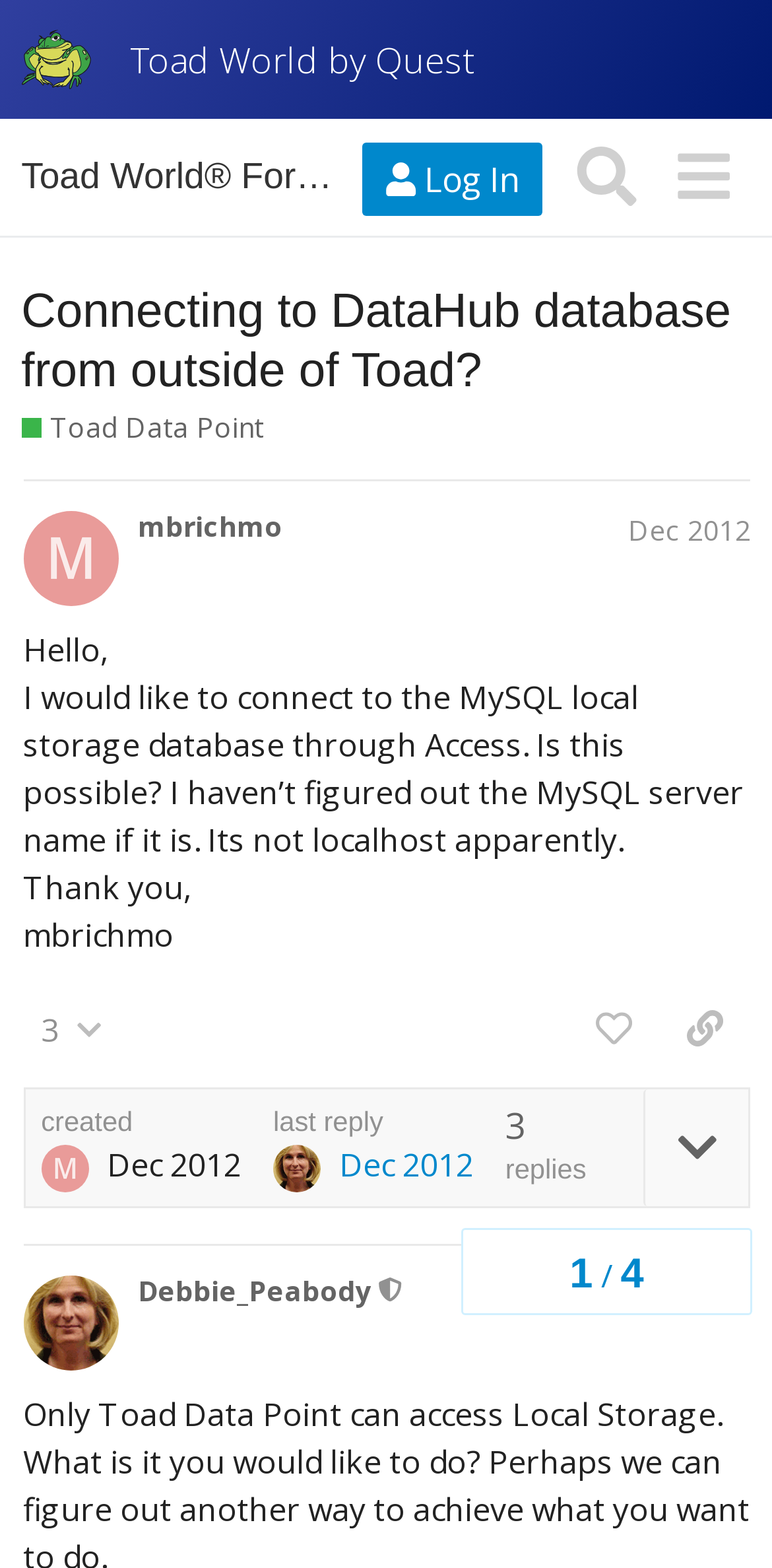What is the name of the user who made the post?
Please use the image to deliver a detailed and complete answer.

The name of the user who made the post can be found at the top of the post, where it is written as 'mbrichmo Dec 2012'.